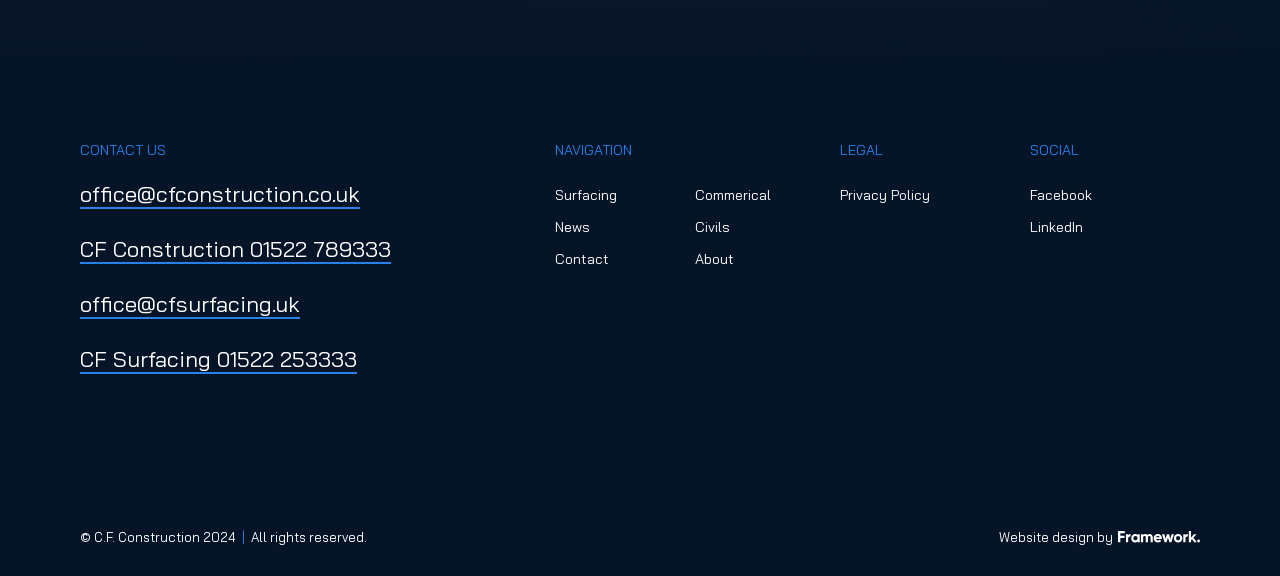Can you determine the bounding box coordinates of the area that needs to be clicked to fulfill the following instruction: "Navigate to Surfacing page"?

[0.434, 0.322, 0.482, 0.354]